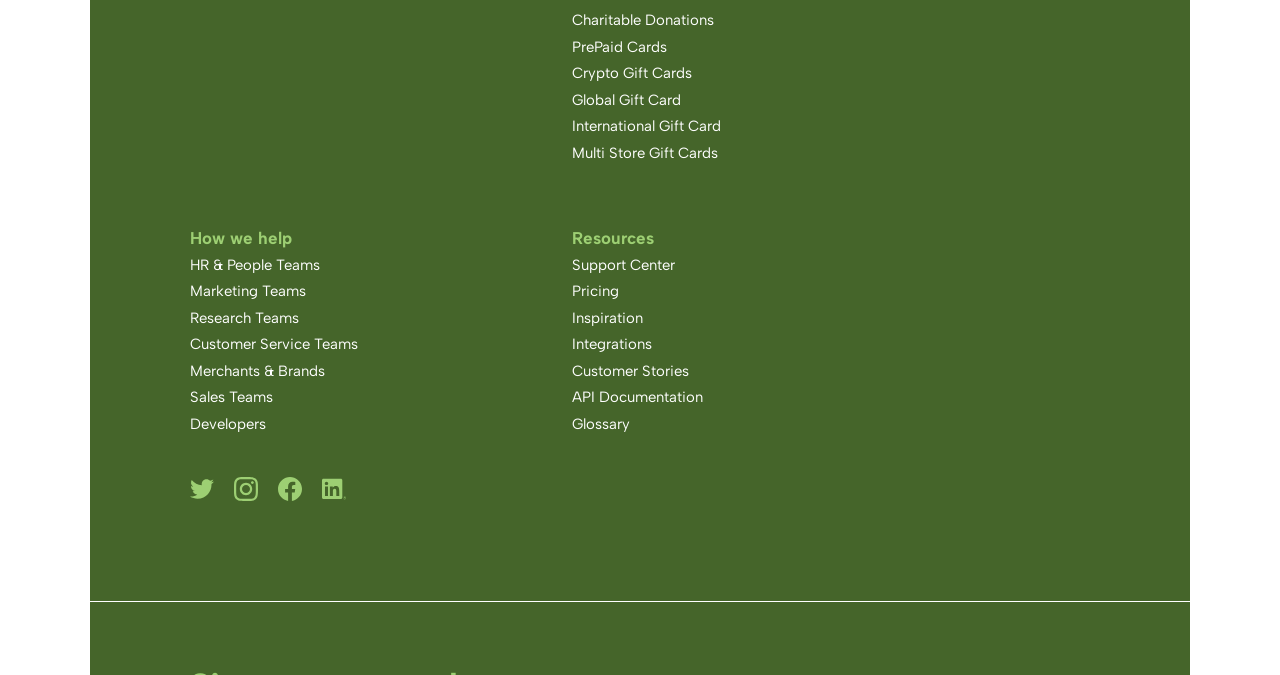Please identify the bounding box coordinates of the element I should click to complete this instruction: 'Visit the Support Center'. The coordinates should be given as four float numbers between 0 and 1, like this: [left, top, right, bottom].

[0.447, 0.379, 0.527, 0.406]